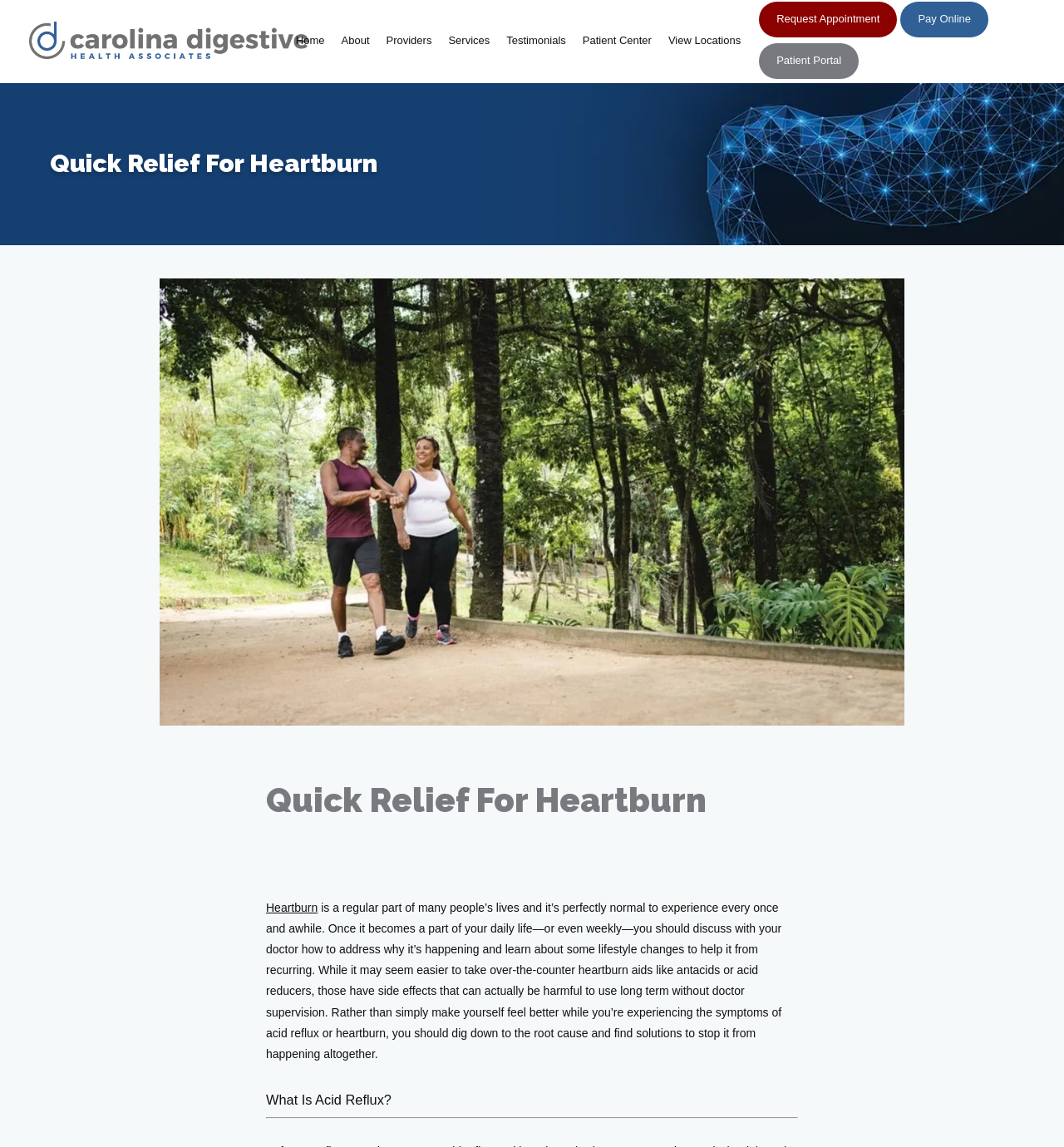Answer succinctly with a single word or phrase:
What is the relationship between acid reflux and heartburn?

Acid reflux is a cause of heartburn